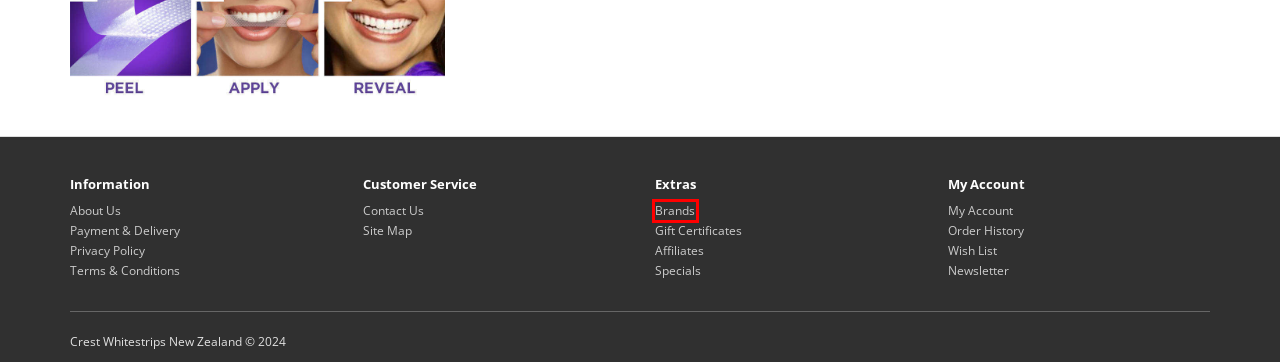You are looking at a webpage screenshot with a red bounding box around an element. Pick the description that best matches the new webpage after interacting with the element in the red bounding box. The possible descriptions are:
A. About Us
B. Privacy Policy
C. Contact Us
D. Payment & Delivery
E. Find Your Favorite Brand
F. Terms & Conditions
G. Purchase a Gift Certificate
H. Affiliate Program

E